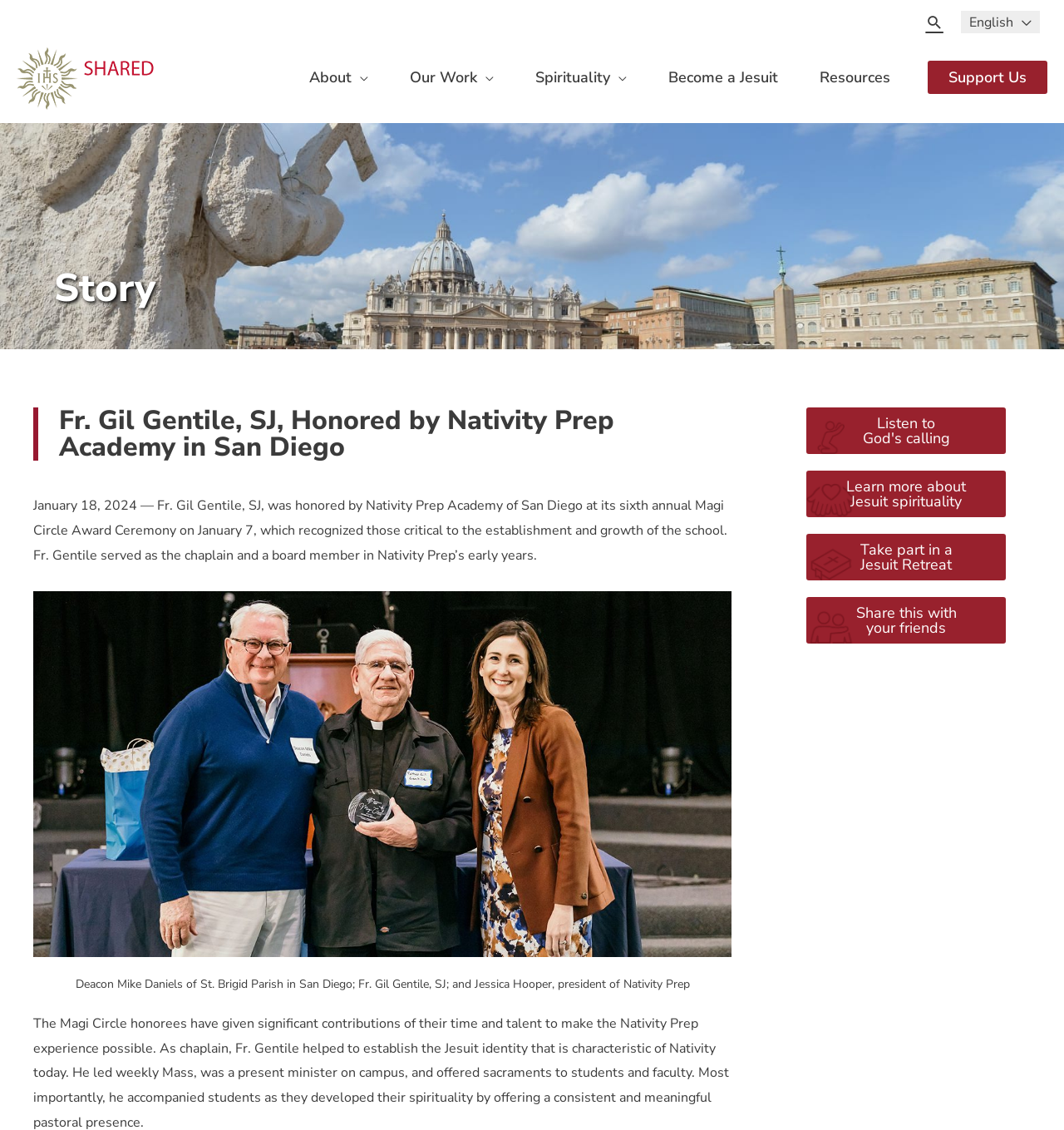Please specify the bounding box coordinates in the format (top-left x, top-left y, bottom-right x, bottom-right y), with values ranging from 0 to 1. Identify the bounding box for the UI component described as follows: parent_node: Search name="s" placeholder="Search..."

None